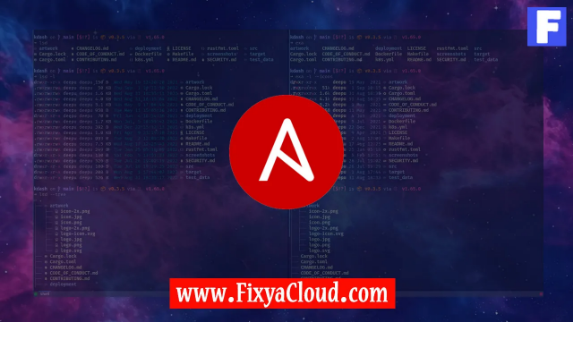What is the website affiliation displayed in the image? Analyze the screenshot and reply with just one word or a short phrase.

www.FixyaCloud.com